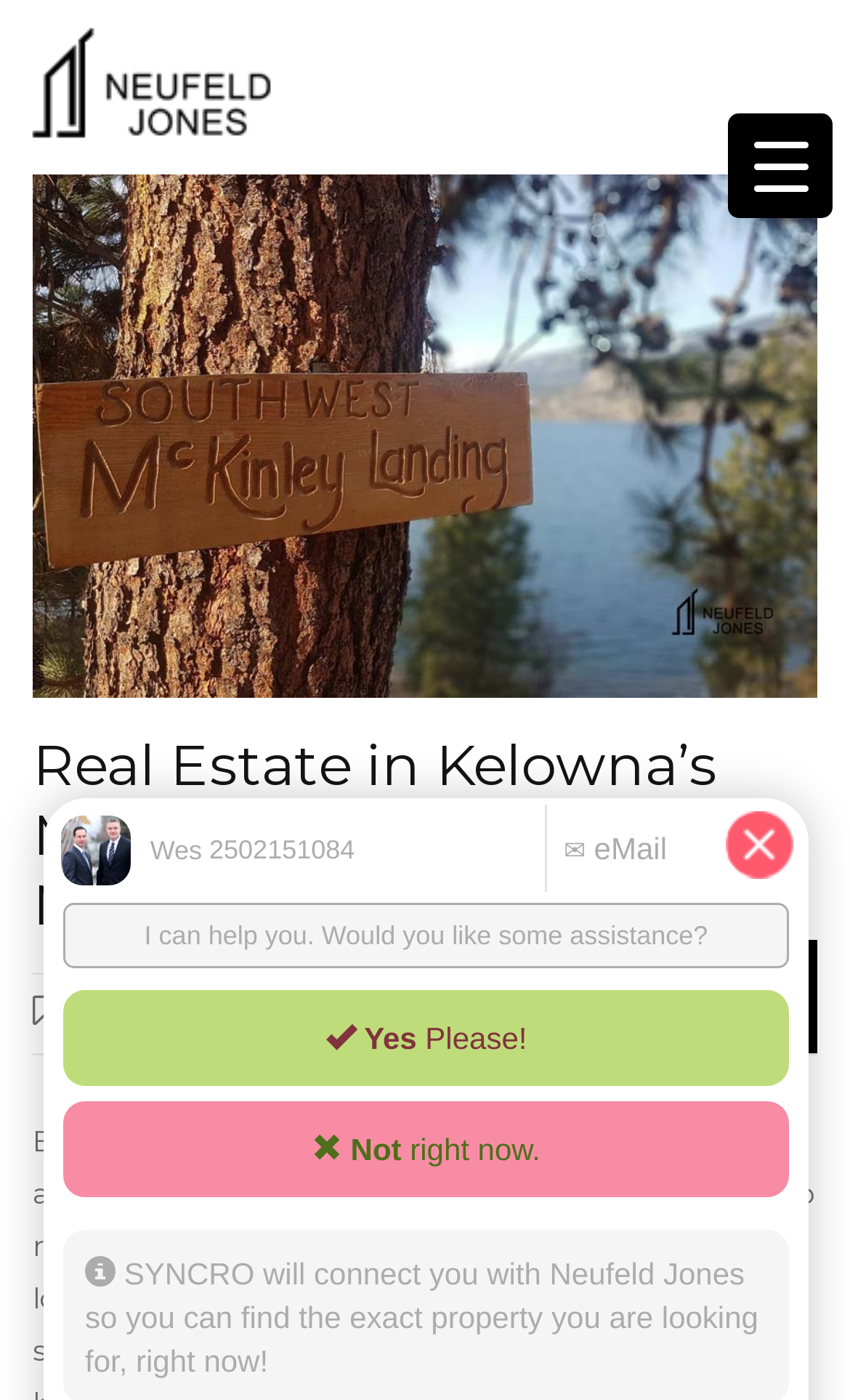Write an extensive caption that covers every aspect of the webpage.

The webpage is about real estate in Kelowna, specifically focusing on the McKinley Landing neighborhood. At the top, there is a prominent link with an accompanying image, both labeled "real estate in Kelownas McKinley", which takes up most of the top section. Below this, there is a heading that reads "Real Estate in Kelowna’s McKinley Landing Neighbourhood!".

On the left side, there are three links: "Moving to Kelowna", followed by a separator, and then "Real Estate Articles". On the right side, there is a date displayed as "09 AUG". At the top right corner, there is a button labeled "Menu Trigger" that controls a menu container.

Overall, the webpage appears to be a resource for those interested in real estate in the McKinley Landing area of Kelowna, with links to relevant articles and information about the neighborhood.